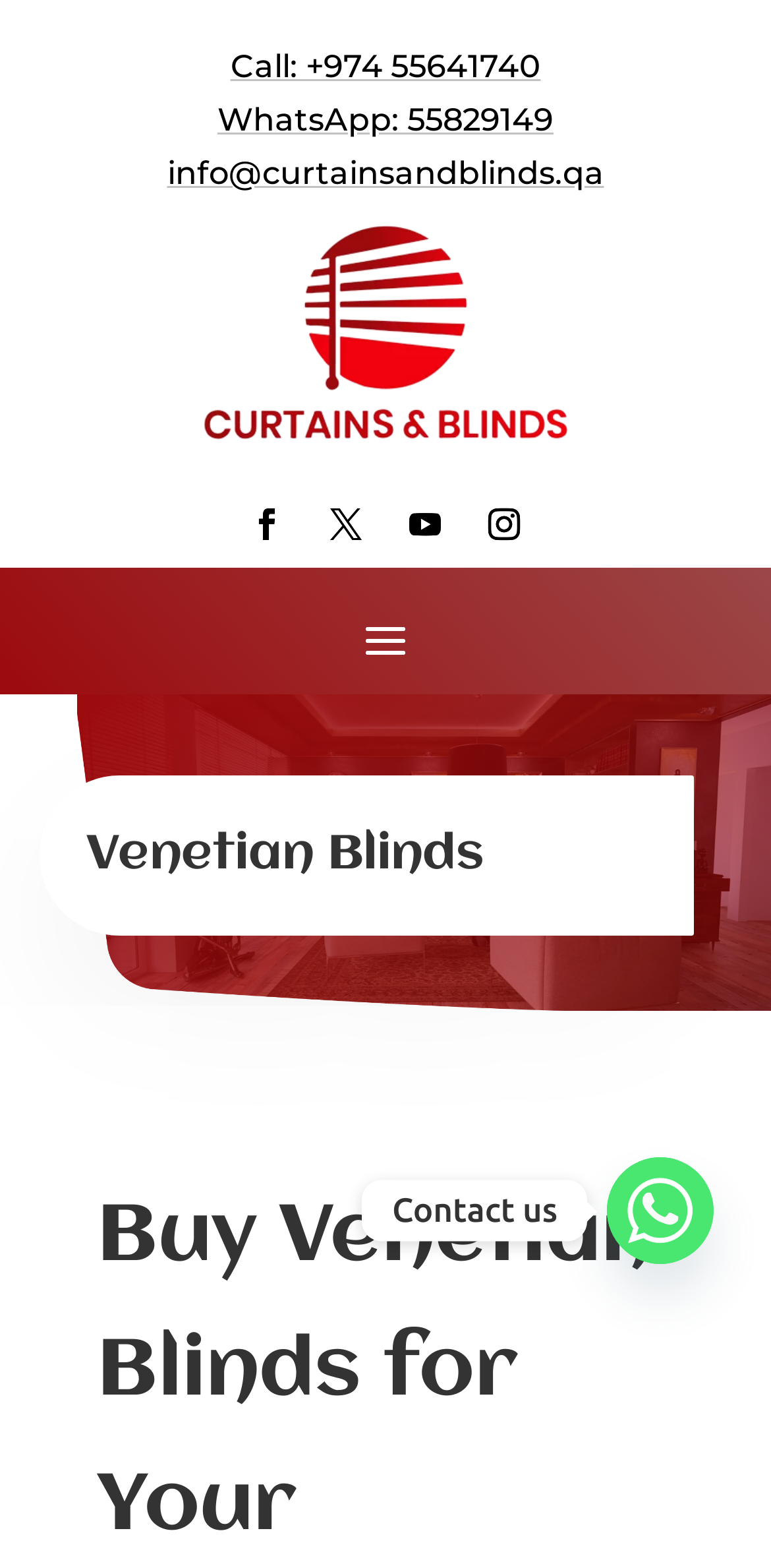Please provide a brief answer to the following inquiry using a single word or phrase:
What is the purpose of the 'Contact us' section?

To get in touch with the company